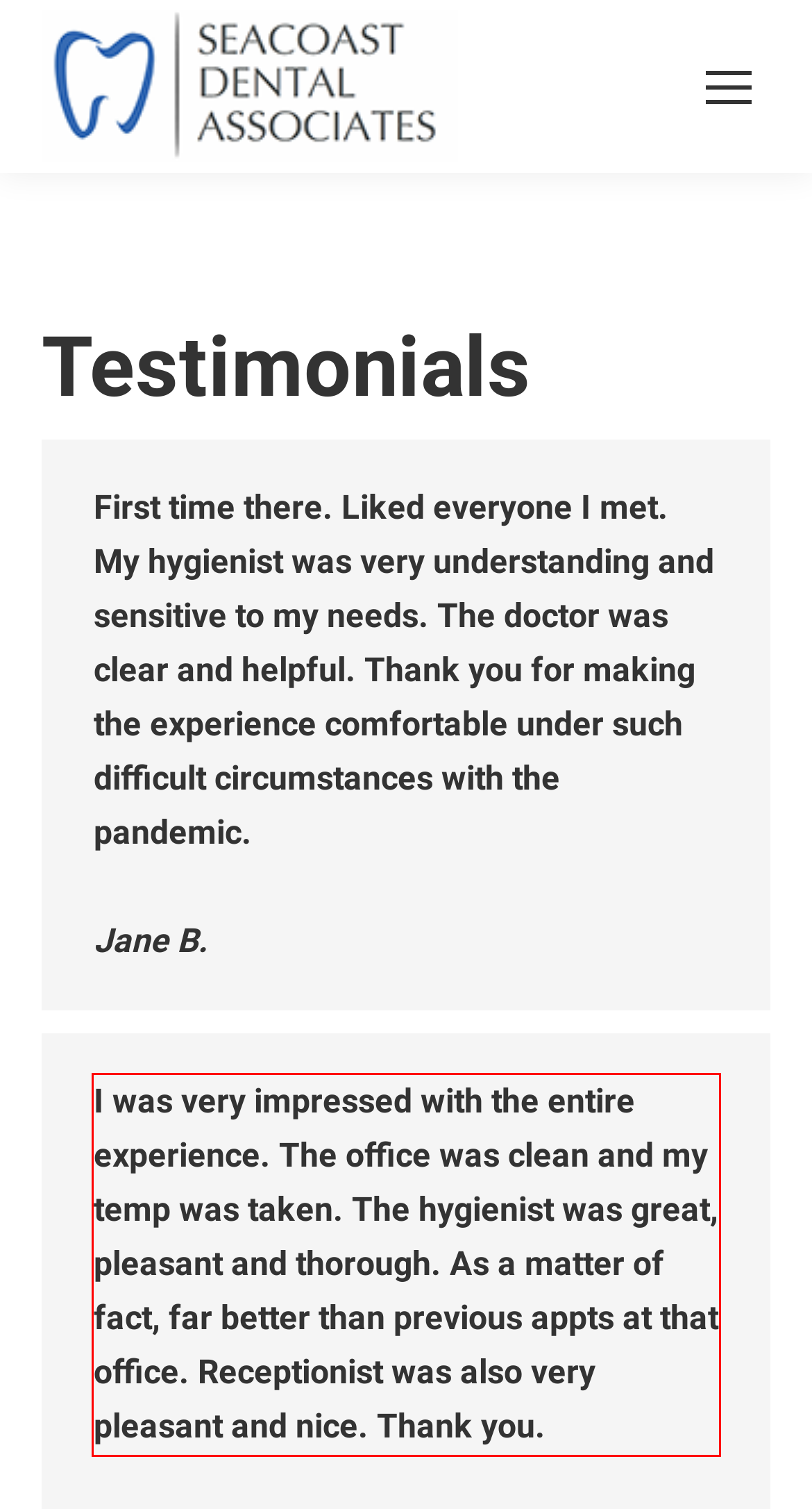You are given a screenshot showing a webpage with a red bounding box. Perform OCR to capture the text within the red bounding box.

I was very impressed with the entire experience. The office was clean and my temp was taken. The hygienist was great, pleasant and thorough. As a matter of fact, far better than previous appts at that office. Receptionist was also very pleasant and nice. Thank you.